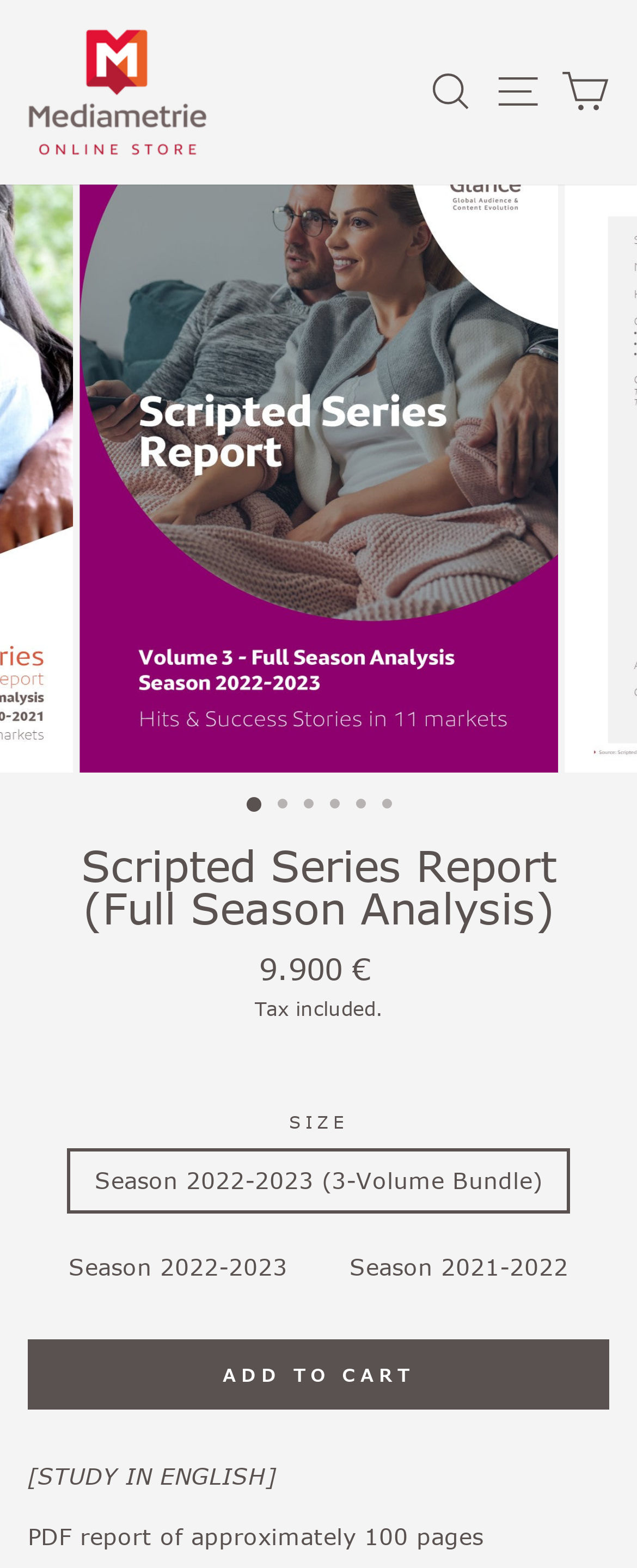Explain the webpage in detail, including its primary components.

This webpage is a product page for a report titled "Scripted Series Report (Full Season Analysis)" on the Médiamétrie Online Store. At the top left, there is a link to skip to the content. Next to it, there is a logo and a description of the Médiamétrie Online Store. 

On the top right, there are three links: "SEARCH", "SITE NAVIGATION", and "CART". The "SITE NAVIGATION" button is a dropdown menu.

Below the top navigation bar, there is a large image of the report cover, taking up most of the width of the page. Underneath the image, there are six small dots, likely representing different pages of the report.

The main content of the page is divided into two sections. On the left, there is a heading with the report title, followed by the regular price of 9,900 €, including tax. 

On the right, there is a section with a "SIZE" label, followed by a group of three radio buttons for selecting different seasons of the report: "Season 2022-2023 (3-Volume Bundle)", "Season 2022-2023", and "Season 2021-2022". The first option is selected by default.

At the bottom of the page, there is a horizontal separator line, followed by an "ADD TO CART" button.